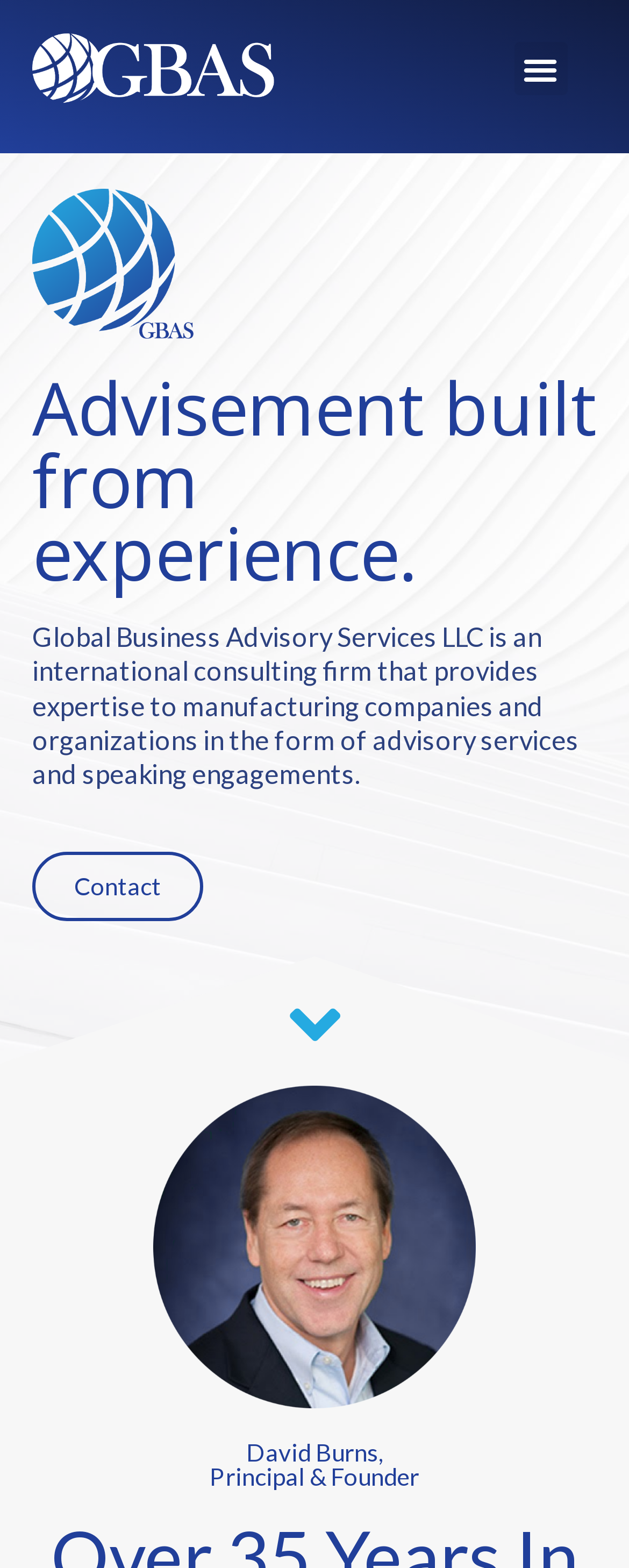What is the name of the company?
Please provide a detailed answer to the question.

I found the company name by looking at the StaticText element that says 'Global Business Advisory Services LLC is an international consulting firm...' which is likely to be the company description.